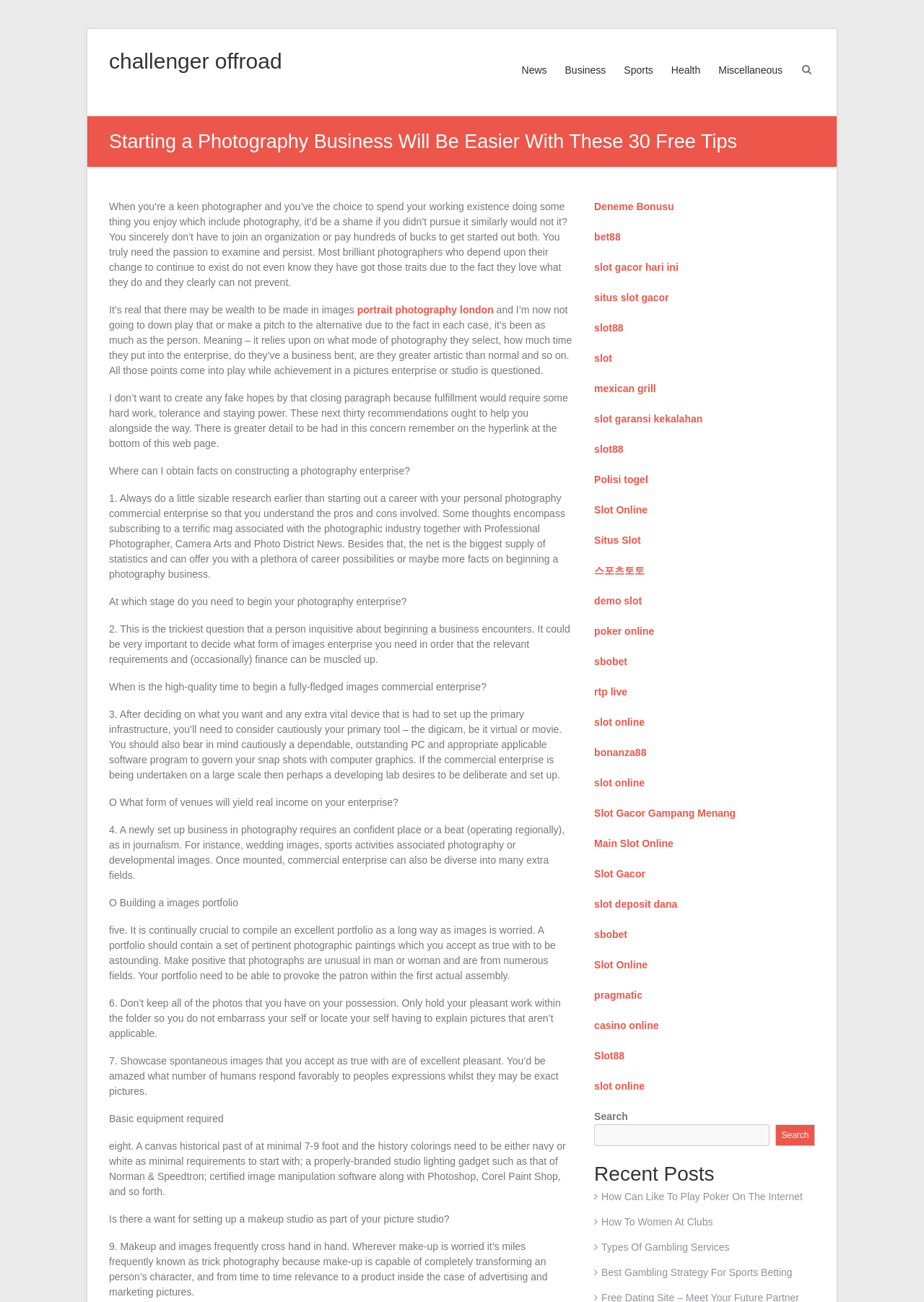Please identify the bounding box coordinates of the element I need to click to follow this instruction: "Click on the 'portrait photography london' link".

[0.386, 0.233, 0.534, 0.242]